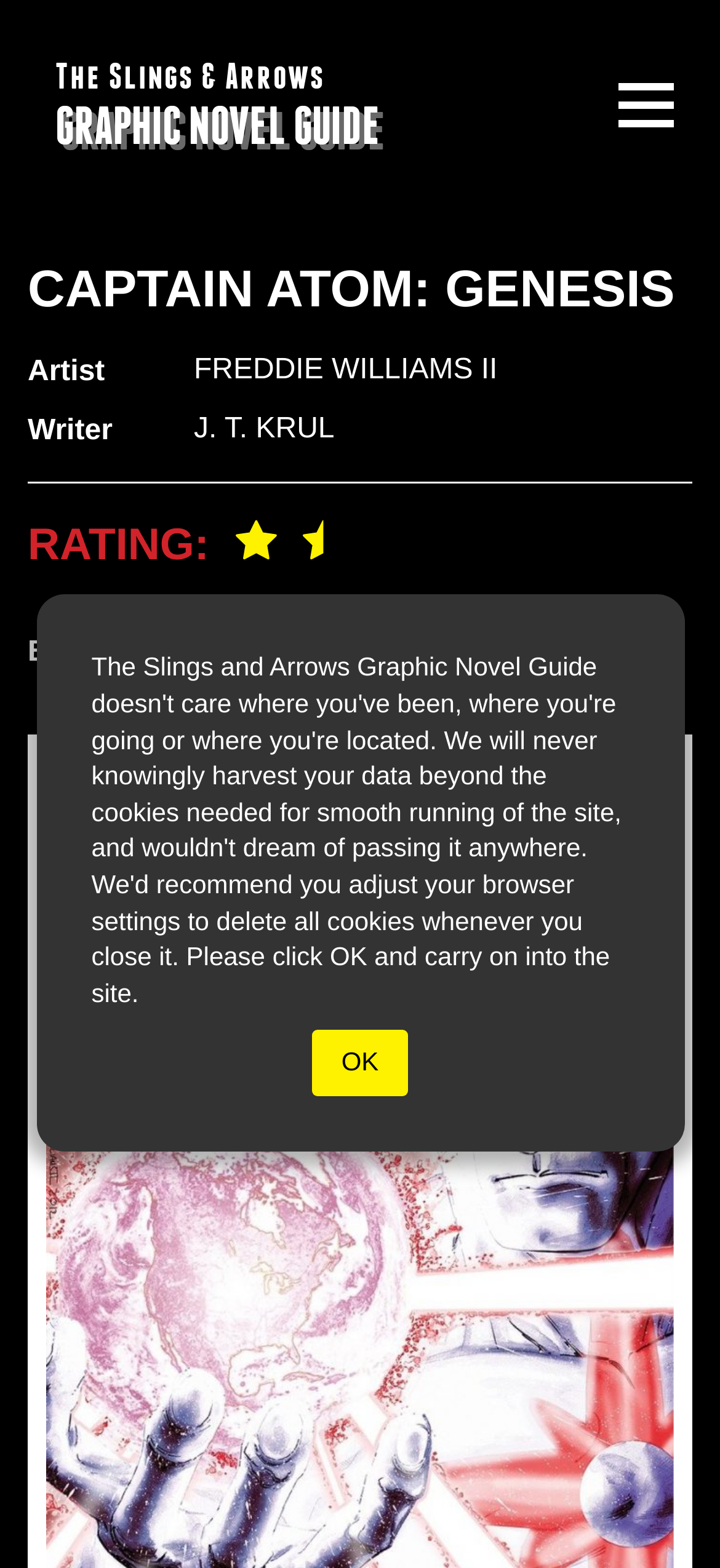Answer this question in one word or a short phrase: Who is the artist of Captain Atom: Genesis?

FREDDIE WILLIAMS II